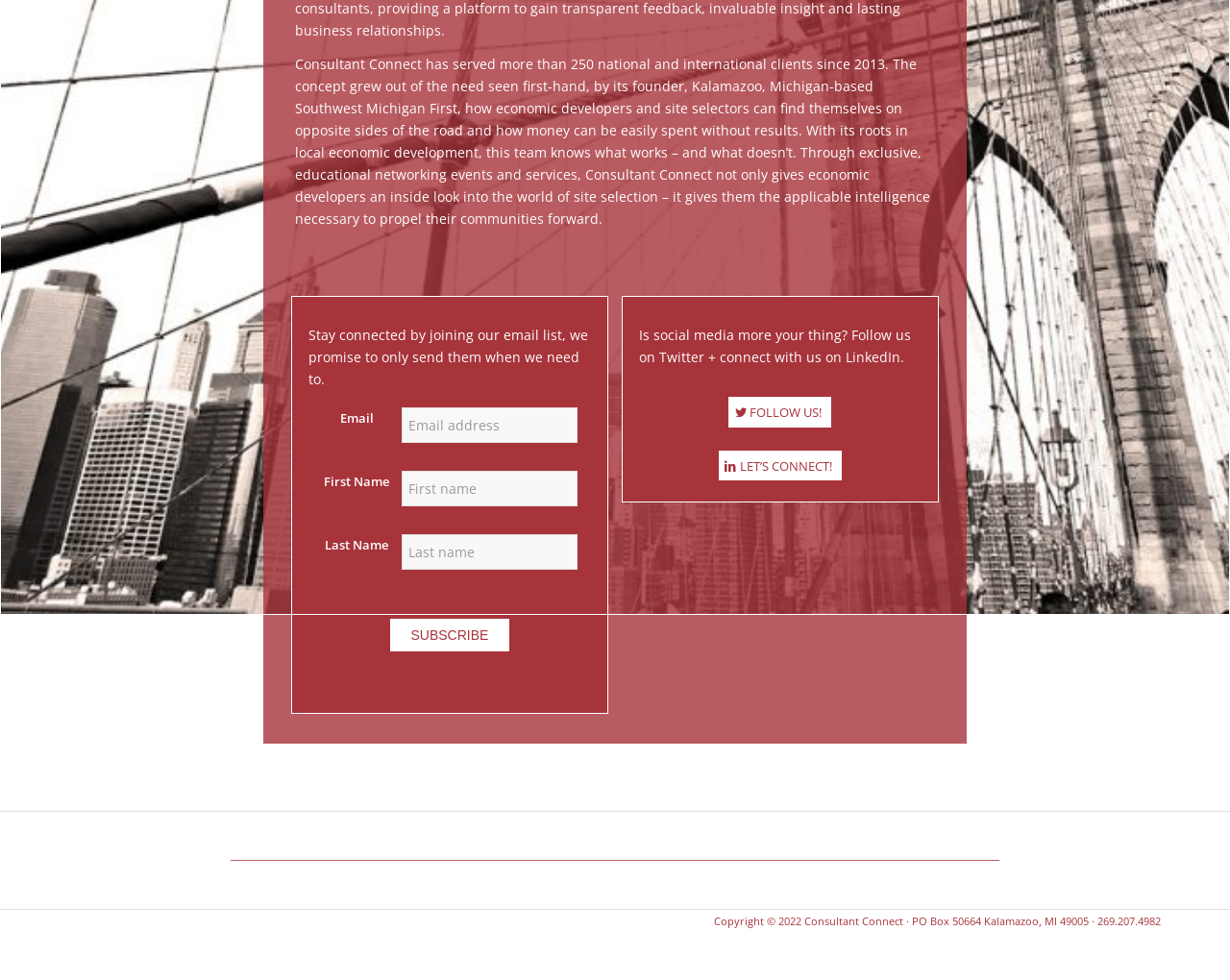Based on the element description, predict the bounding box coordinates (top-left x, top-left y, bottom-right x, bottom-right y) for the UI element in the screenshot: 269.207.4982

[0.892, 0.932, 0.944, 0.947]